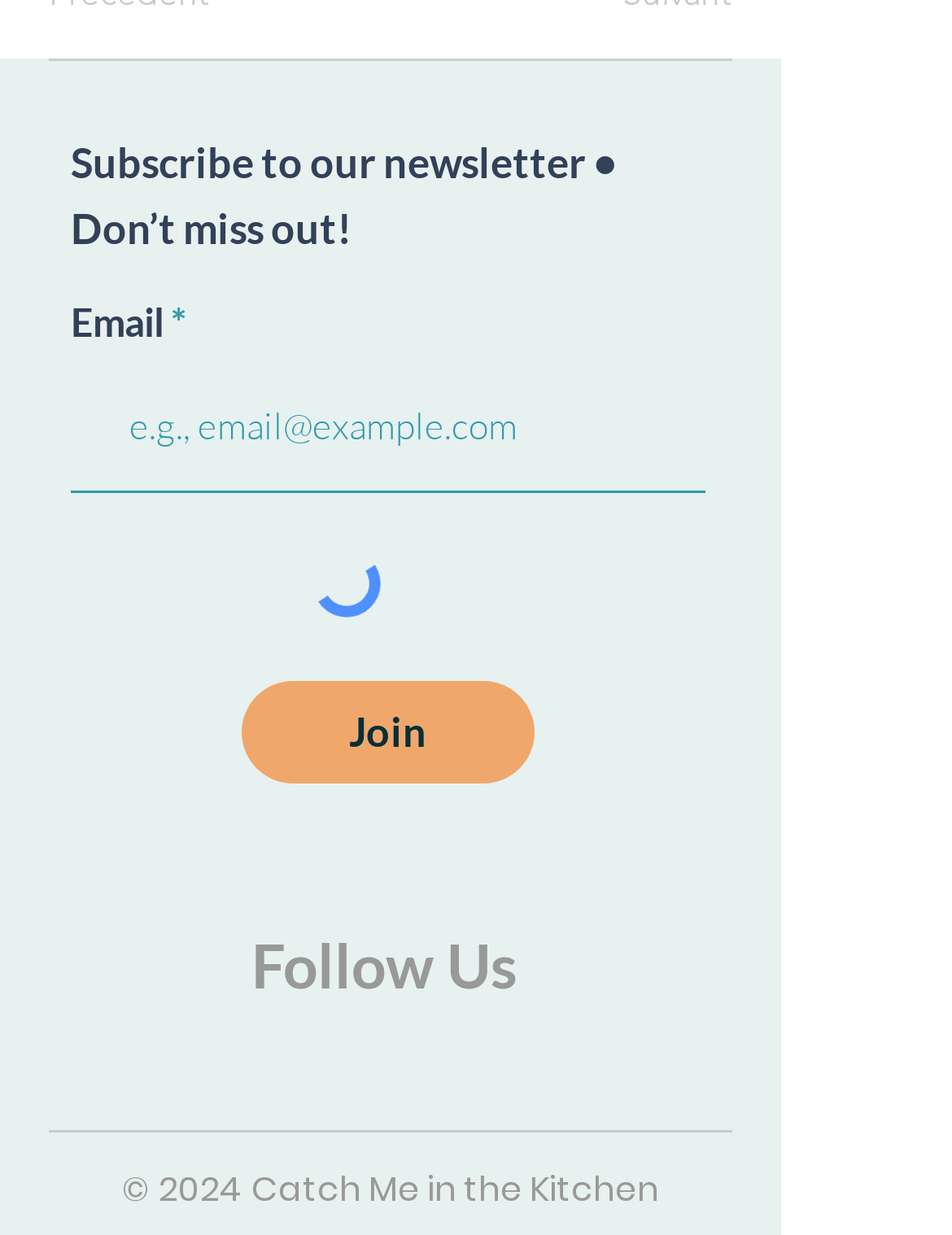Predict the bounding box of the UI element based on this description: "aria-label="Facebook"".

[0.254, 0.843, 0.344, 0.913]